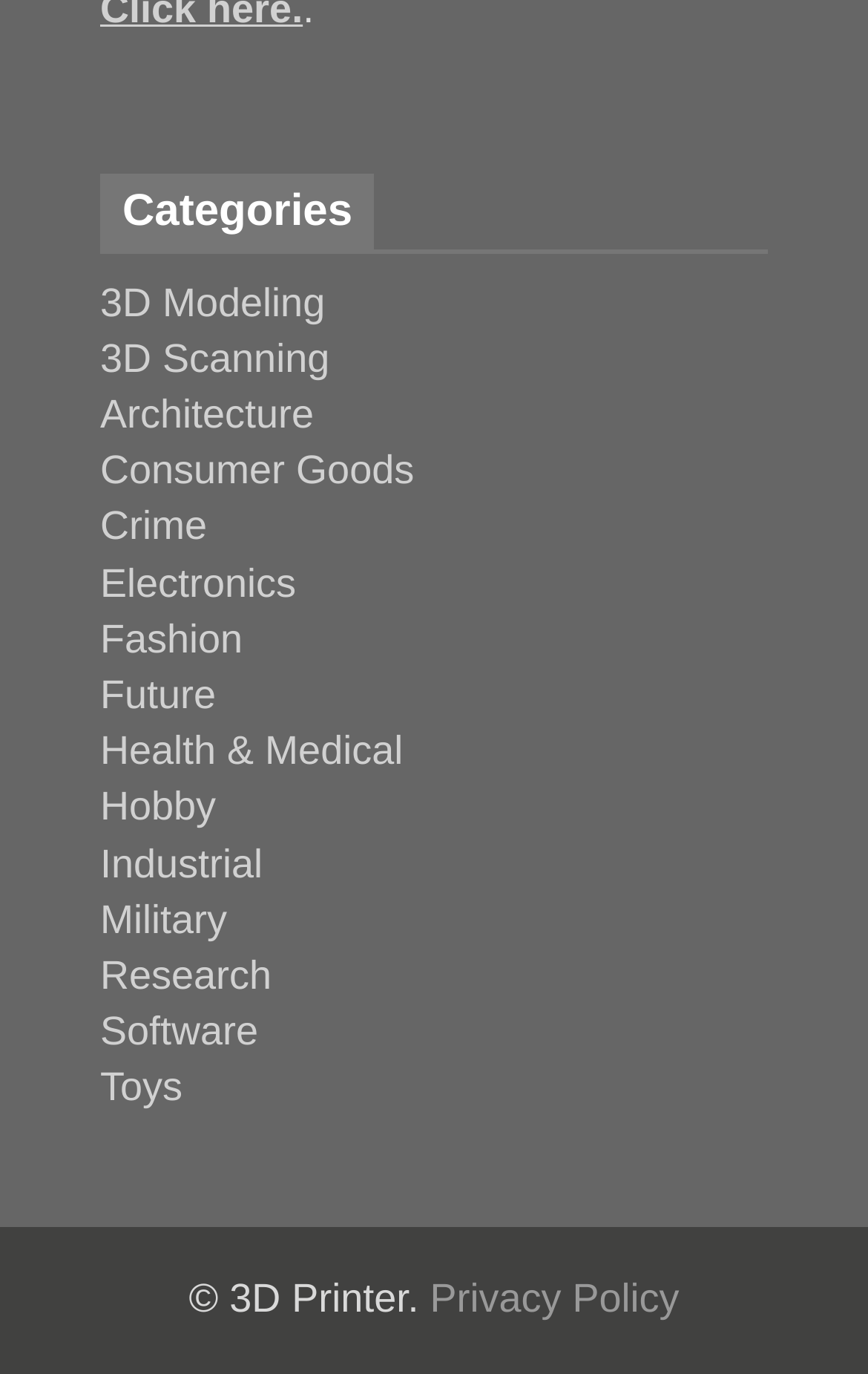Answer the following query concisely with a single word or phrase:
How many categories are listed?

18